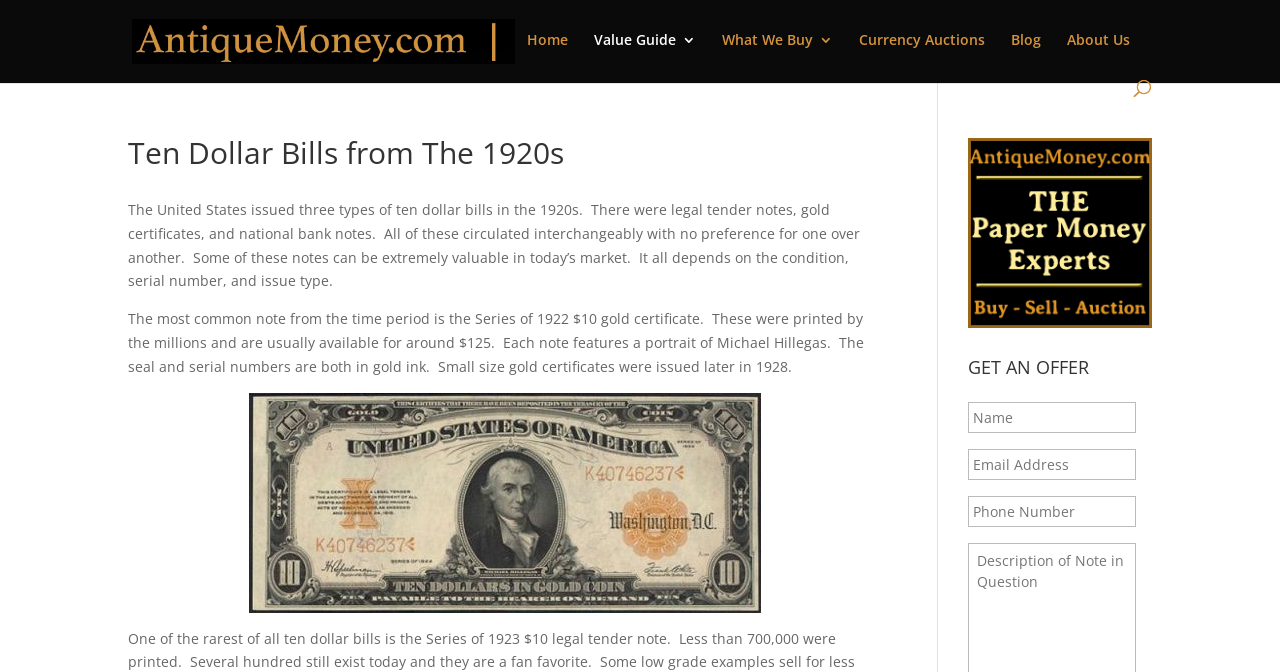Locate the bounding box coordinates of the element that should be clicked to fulfill the instruction: "Read the article about Understanding value props".

None